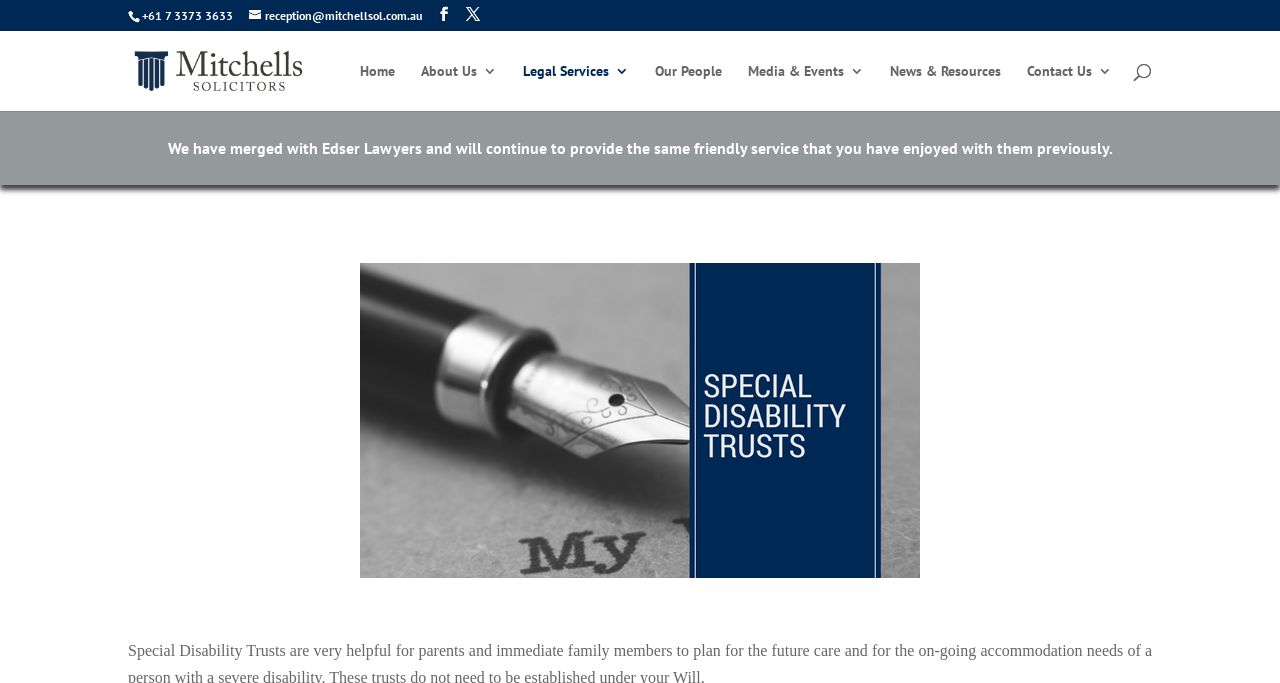Given the element description: "name="s" placeholder="Search …" title="Search for:"", predict the bounding box coordinates of the UI element it refers to, using four float numbers between 0 and 1, i.e., [left, top, right, bottom].

[0.157, 0.045, 0.877, 0.048]